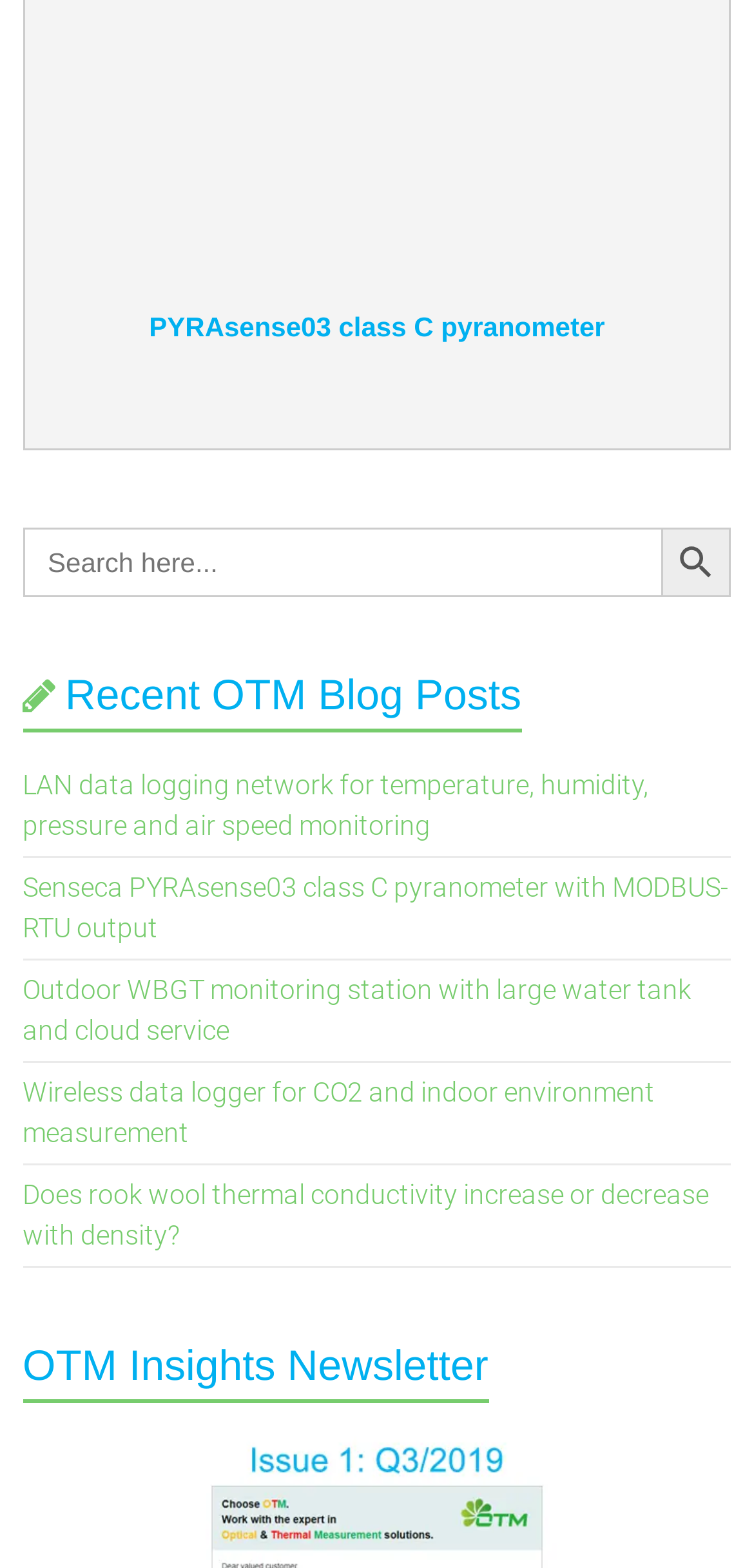What is the topic of the recent blog posts?
Provide a fully detailed and comprehensive answer to the question.

I found a heading 'Recent OTM Blog Posts' which suggests that the recent blog posts are related to OTM. The links below this heading also have titles that seem to be related to OTM.